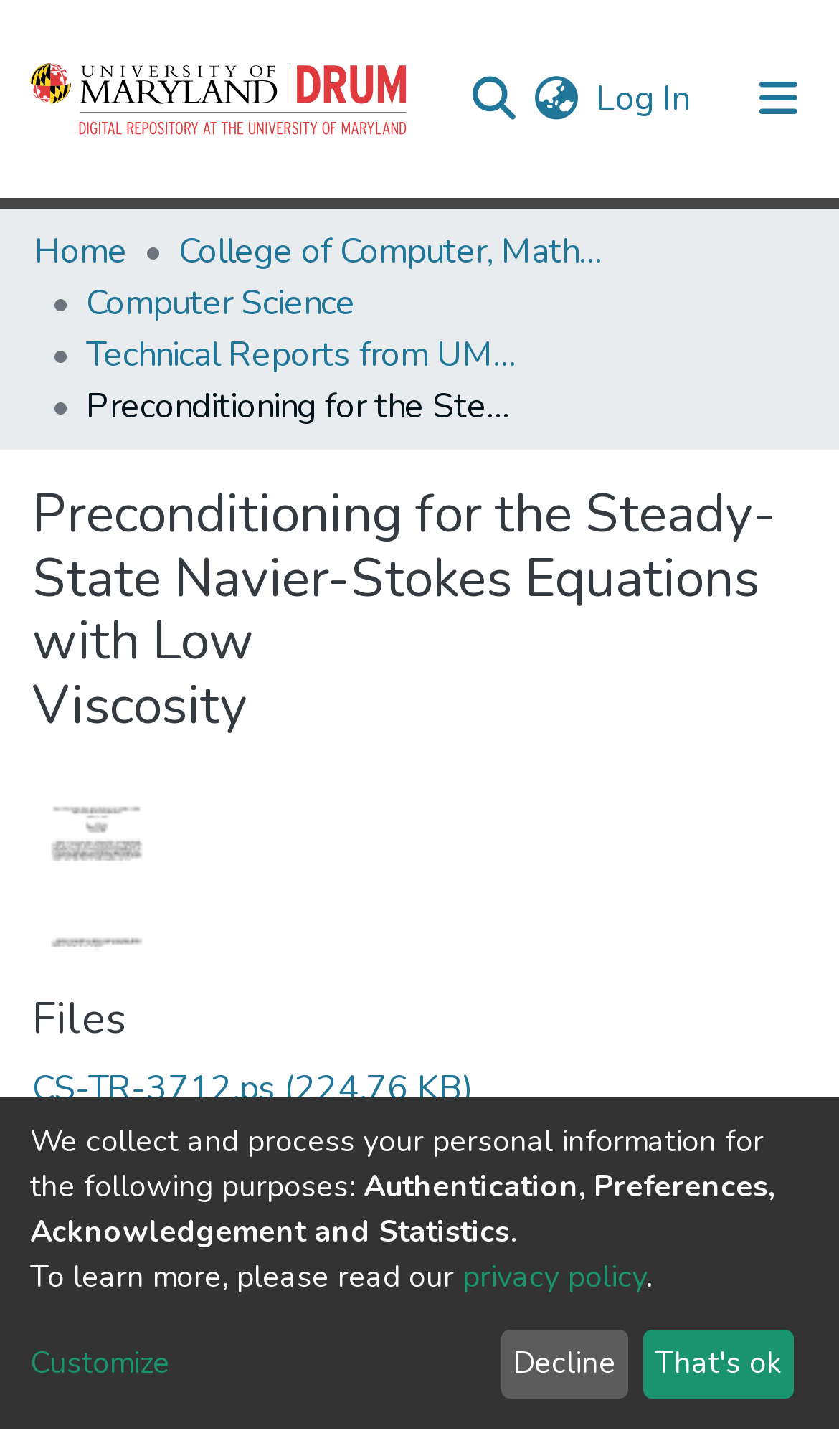Respond to the question below with a concise word or phrase:
What is the name of the research paper?

Preconditioning for the Steady-State Navier-Stokes Equations with Low Viscosity